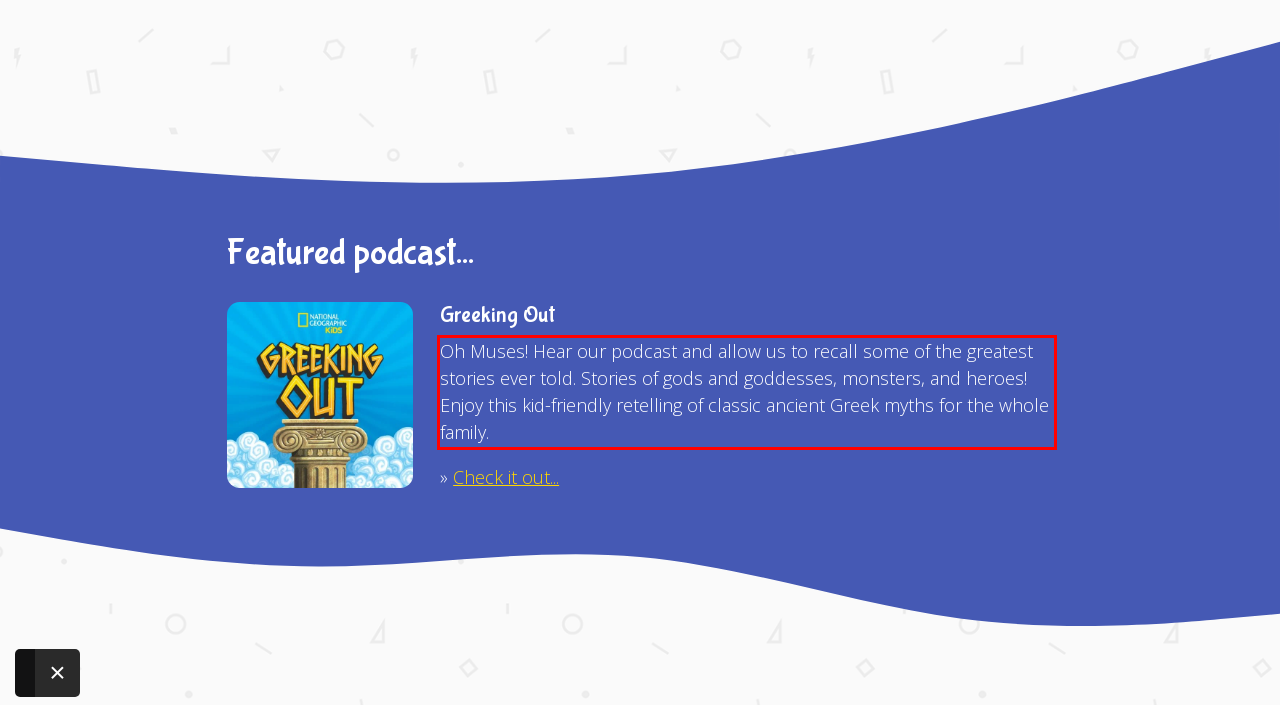You are given a screenshot of a webpage with a UI element highlighted by a red bounding box. Please perform OCR on the text content within this red bounding box.

Oh Muses! Hear our podcast and allow us to recall some of the greatest stories ever told. Stories of gods and goddesses, monsters, and heroes! Enjoy this kid-friendly retelling of classic ancient Greek myths for the whole family.